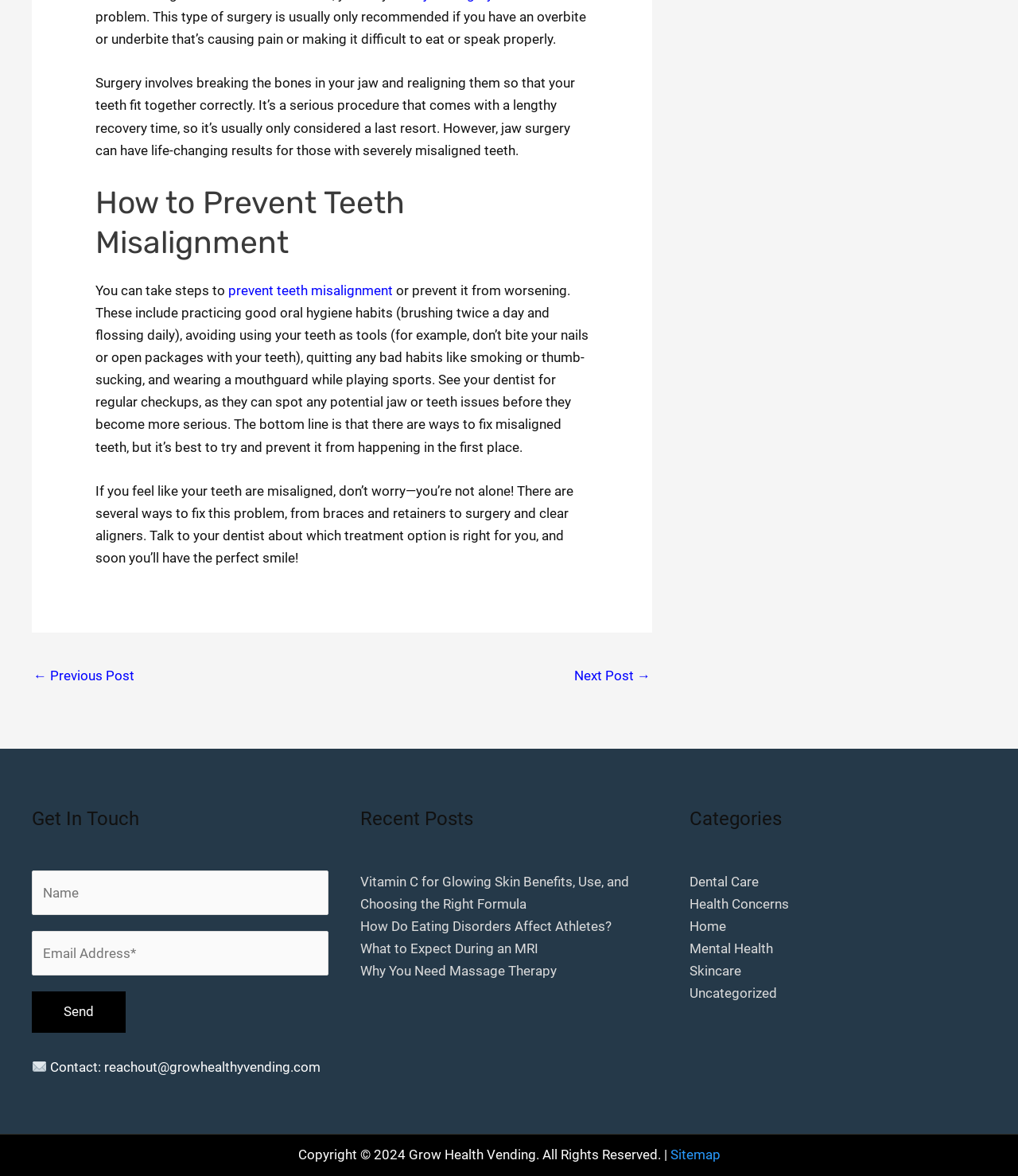What is the purpose of jaw surgery?
We need a detailed and meticulous answer to the question.

According to the webpage, jaw surgery involves breaking the bones in the jaw and realigning them so that the teeth fit together correctly. This suggests that the purpose of jaw surgery is to realign teeth.